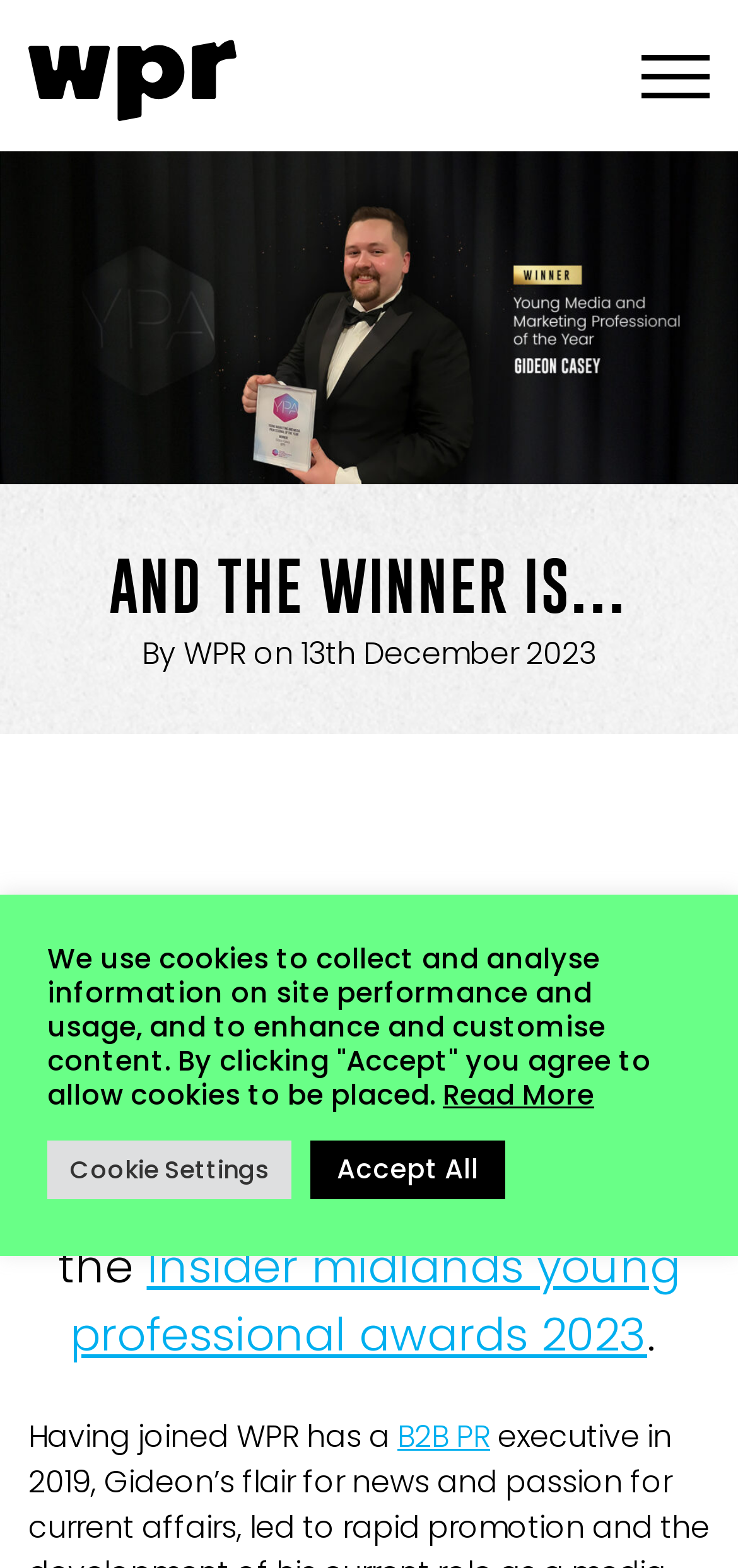Provide a single word or phrase answer to the question: 
What type of PR does WPR specialize in?

B2B PR